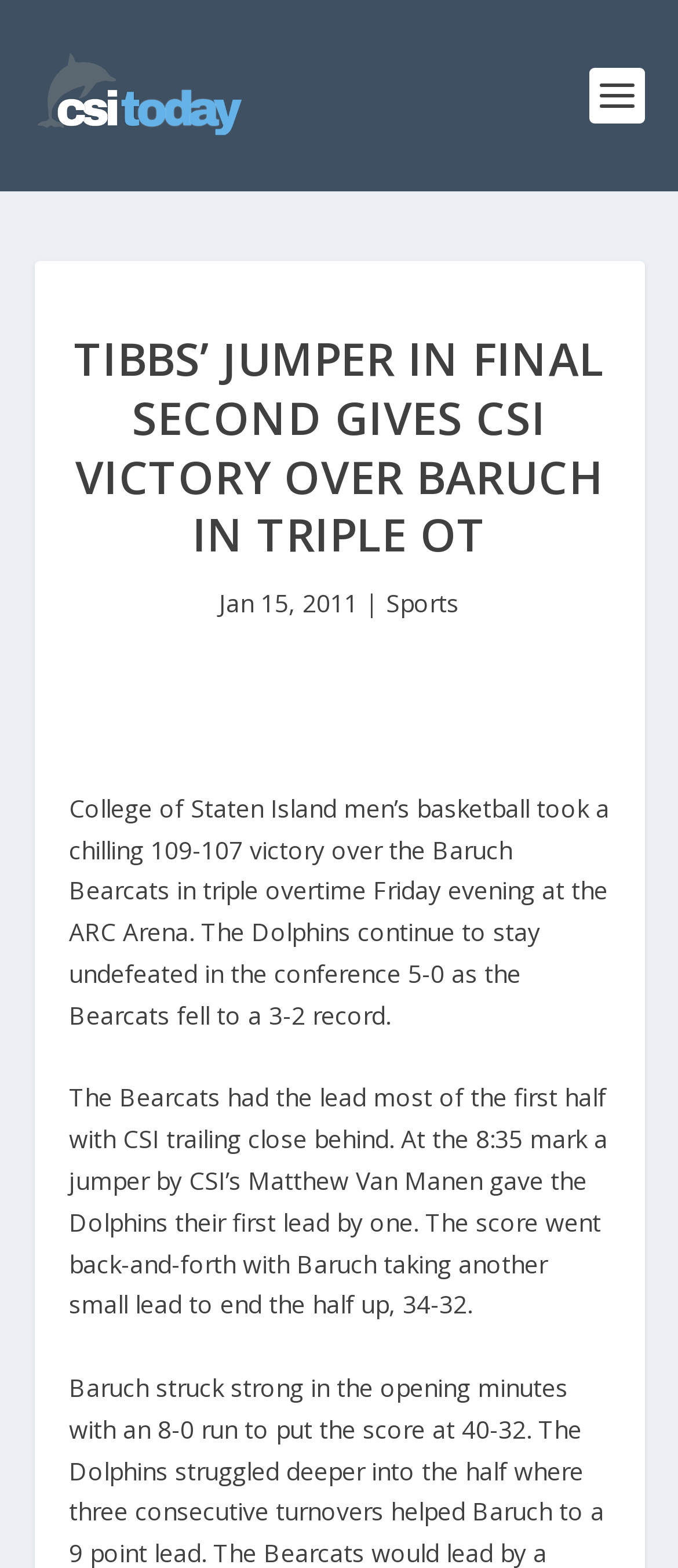Observe the image and answer the following question in detail: Who scored the jumper that gave CSI their first lead?

I found the name of the player who scored the jumper by reading the article content which mentions 'a jumper by CSI’s Matthew Van Manen gave the Dolphins their first lead by one'.